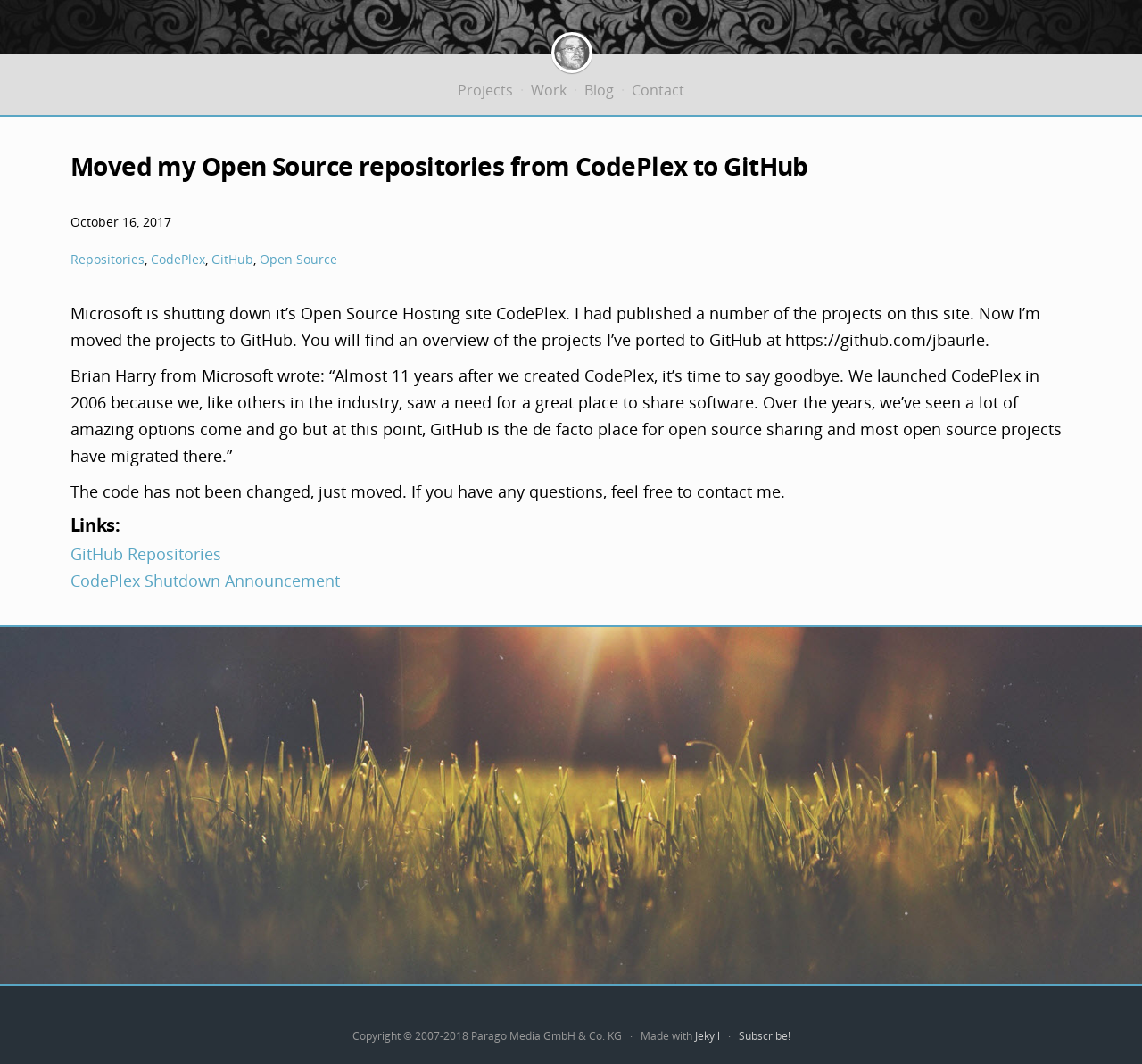Answer succinctly with a single word or phrase:
How many links are there in the 'Links:' section?

2